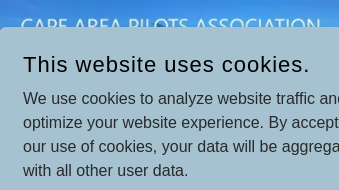Give a concise answer using one word or a phrase to the following question:
What happens when visitors accept the use of cookies?

Data is aggregated with others